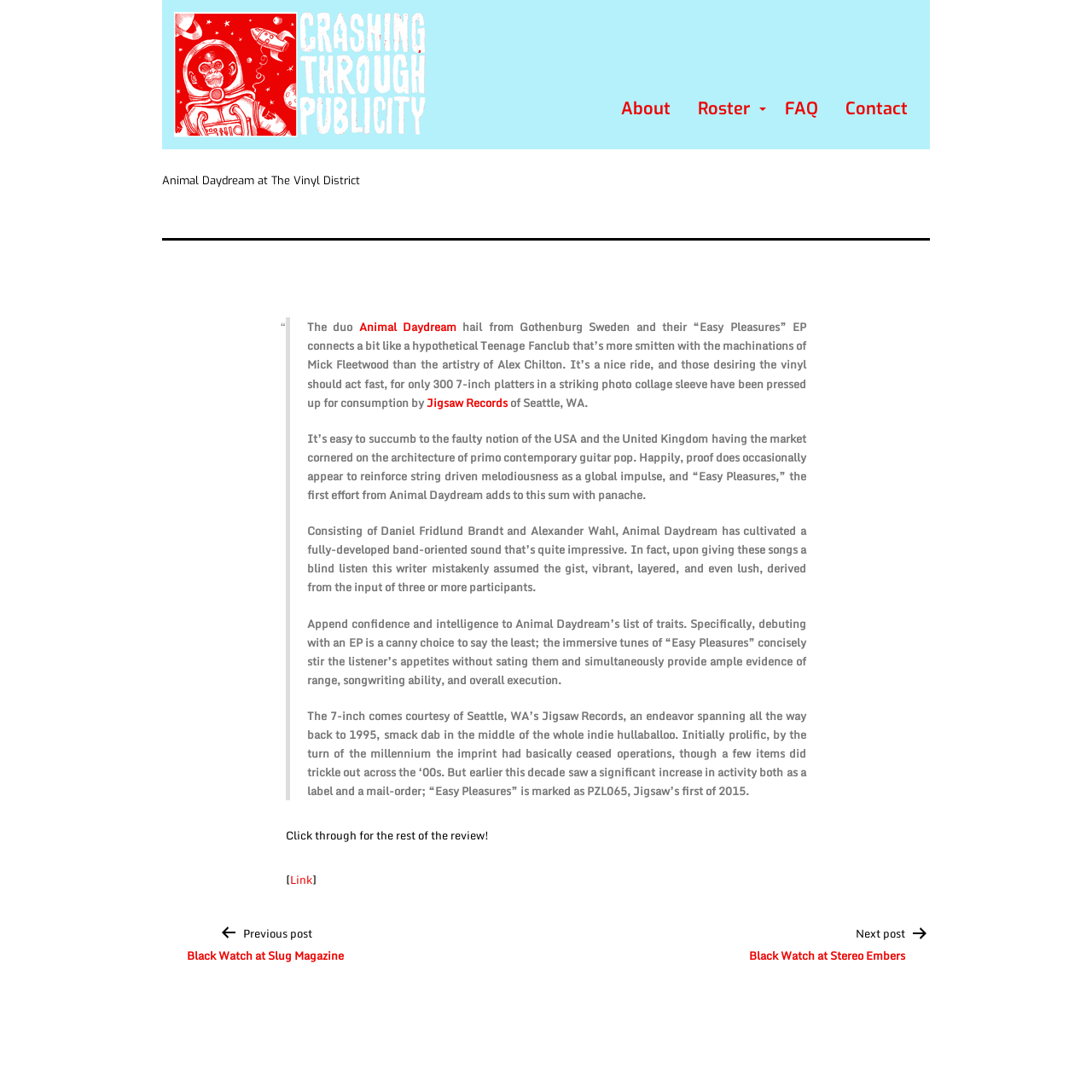How many 7-inch platters of the EP have been pressed?
Please analyze the image and answer the question with as much detail as possible.

I found the answer by looking at the blockquote section of the webpage, where it mentions '...for only 300 7-inch platters in a striking photo collage sleeve have been pressed up for consumption...'.